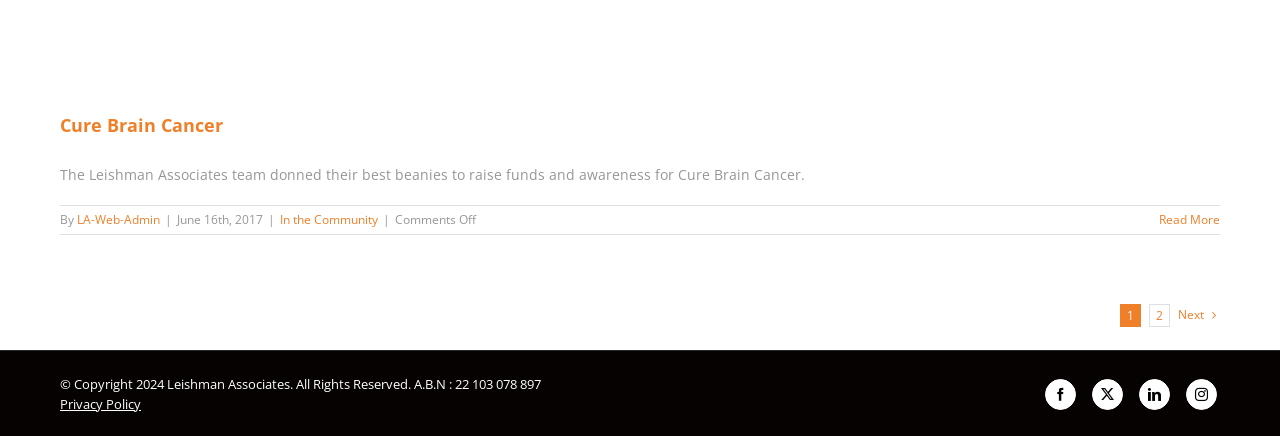Identify the bounding box coordinates of the part that should be clicked to carry out this instruction: "Read more about Cure Brain Cancer".

[0.905, 0.485, 0.953, 0.524]